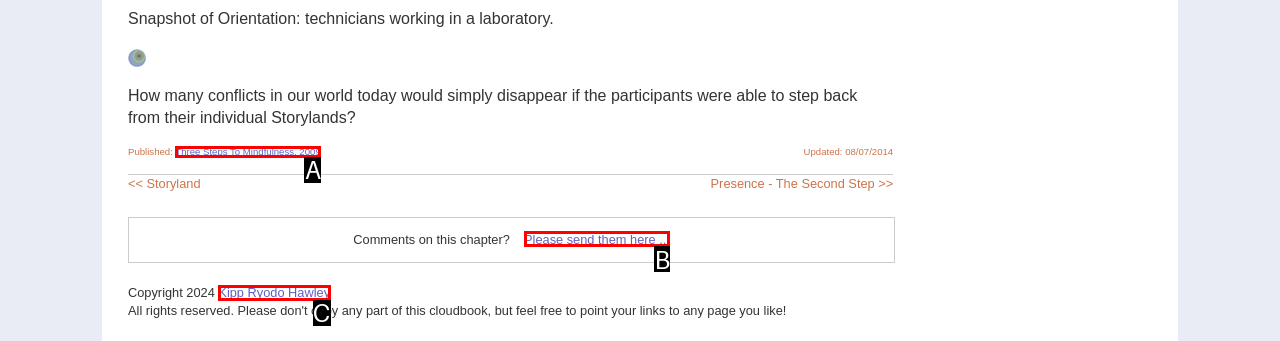Choose the option that matches the following description: Please send them here ...
Answer with the letter of the correct option.

B